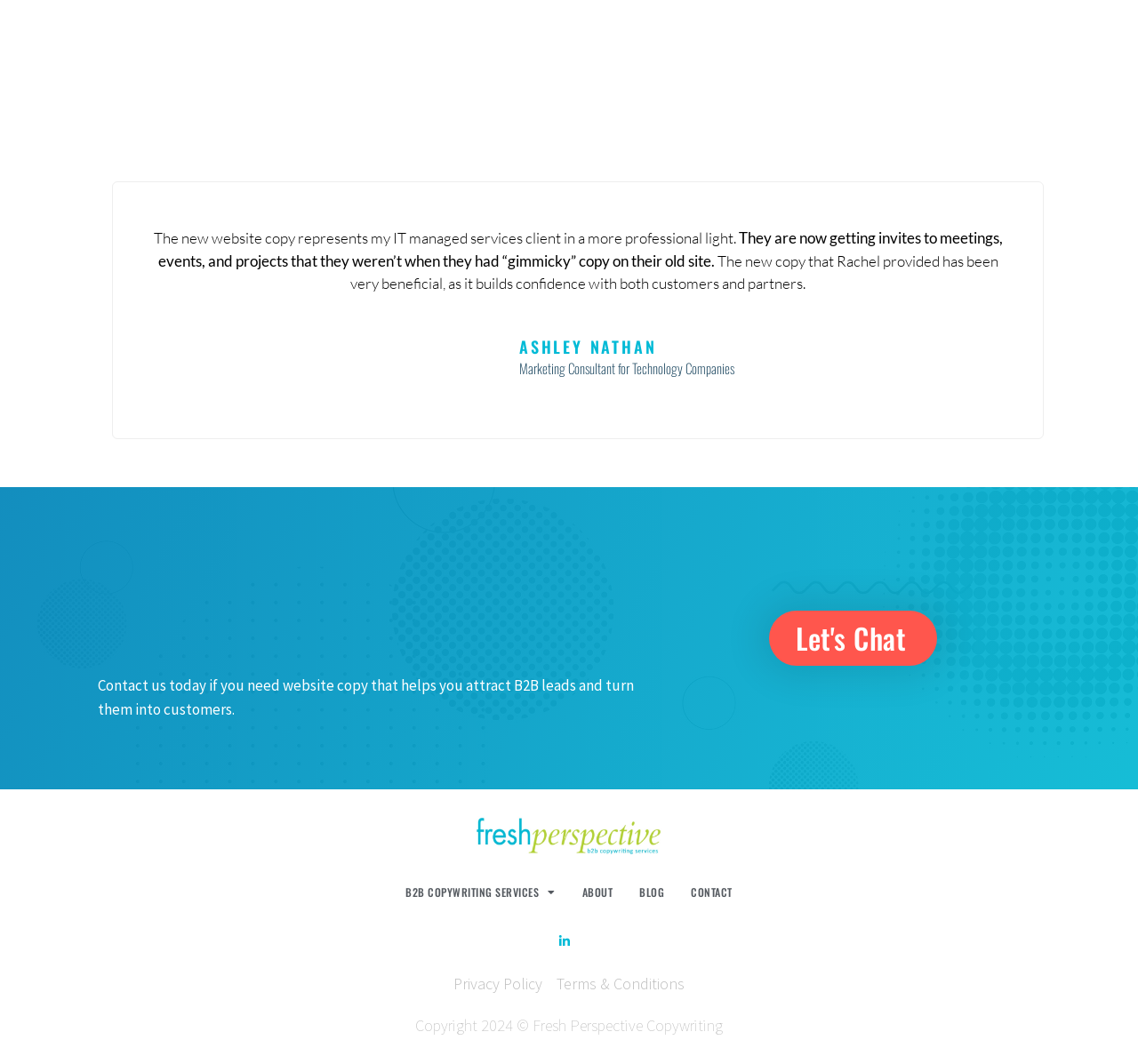Find the bounding box coordinates of the area that needs to be clicked in order to achieve the following instruction: "Click on the 'FREE INTRO' link". The coordinates should be specified as four float numbers between 0 and 1, i.e., [left, top, right, bottom].

None